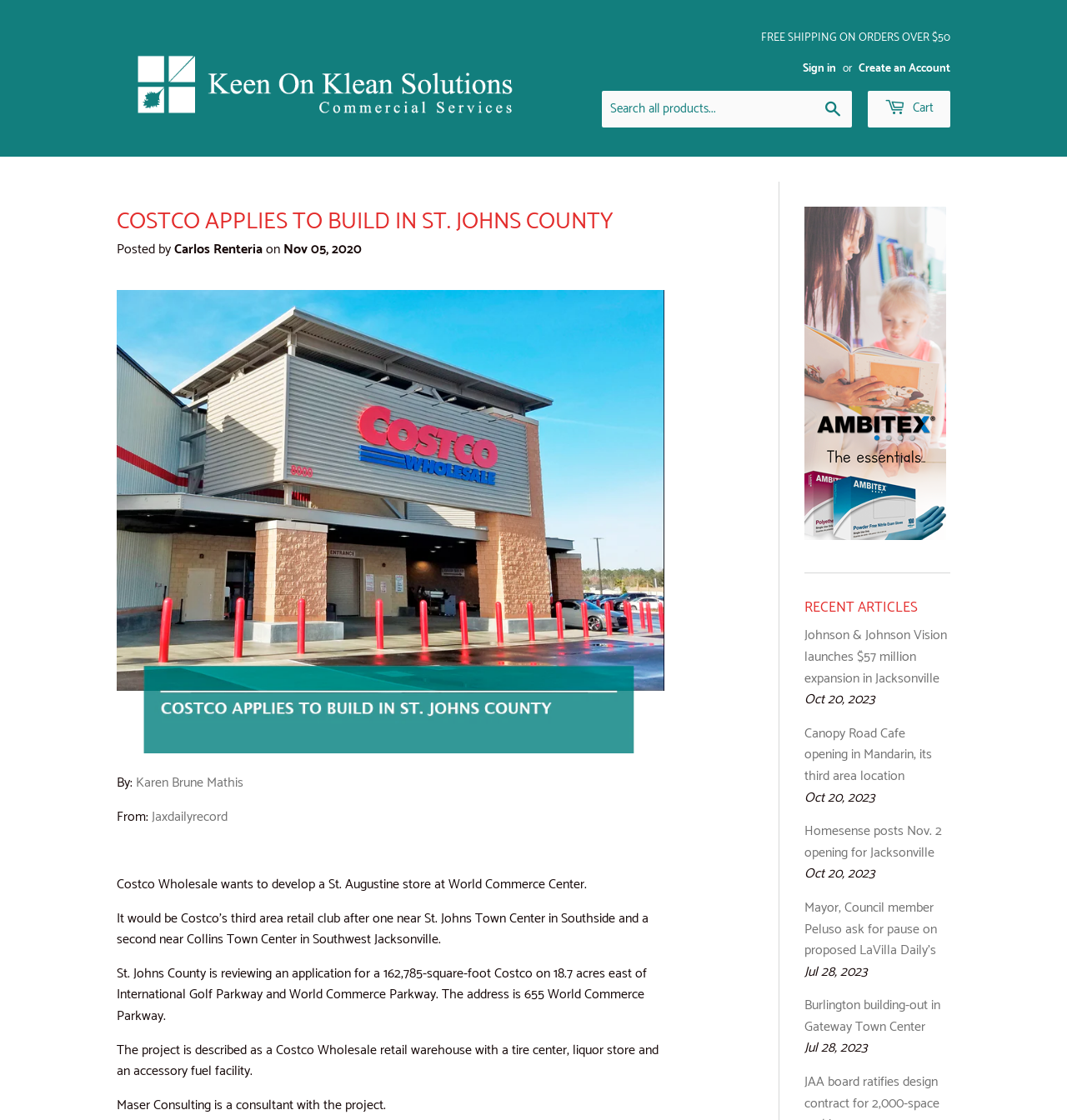Find the bounding box coordinates for the element that must be clicked to complete the instruction: "Read recent article 'Johnson & Johnson Vision launches $57 million expansion in Jacksonville'". The coordinates should be four float numbers between 0 and 1, indicated as [left, top, right, bottom].

[0.754, 0.558, 0.888, 0.616]